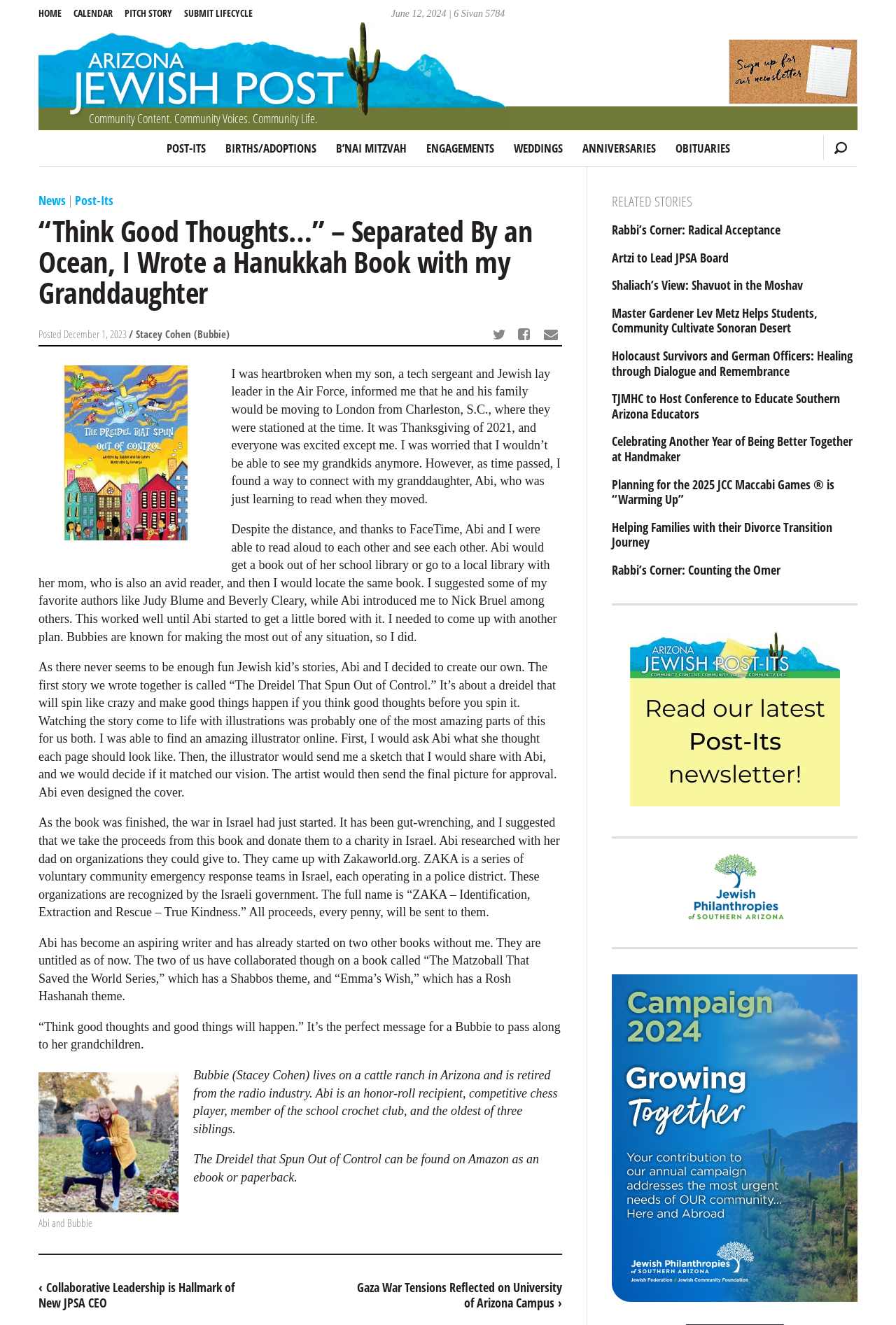Respond concisely with one word or phrase to the following query:
What is the title of the book written by the author and her granddaughter?

The Dreidel That Spun Out of Control